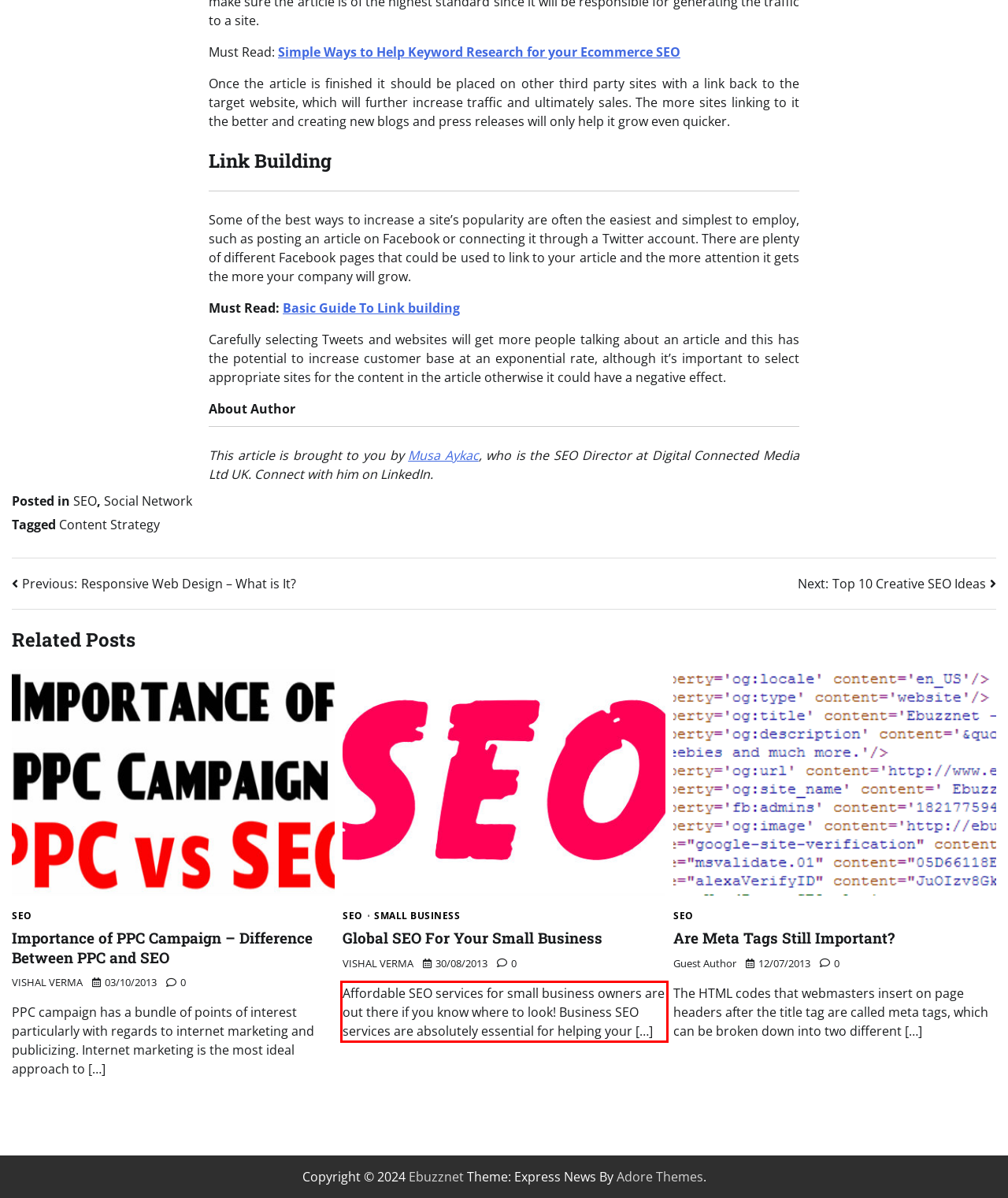Given a screenshot of a webpage, identify the red bounding box and perform OCR to recognize the text within that box.

Affordable SEO services for small business owners are out there if you know where to look! Business SEO services are absolutely essential for helping your […]